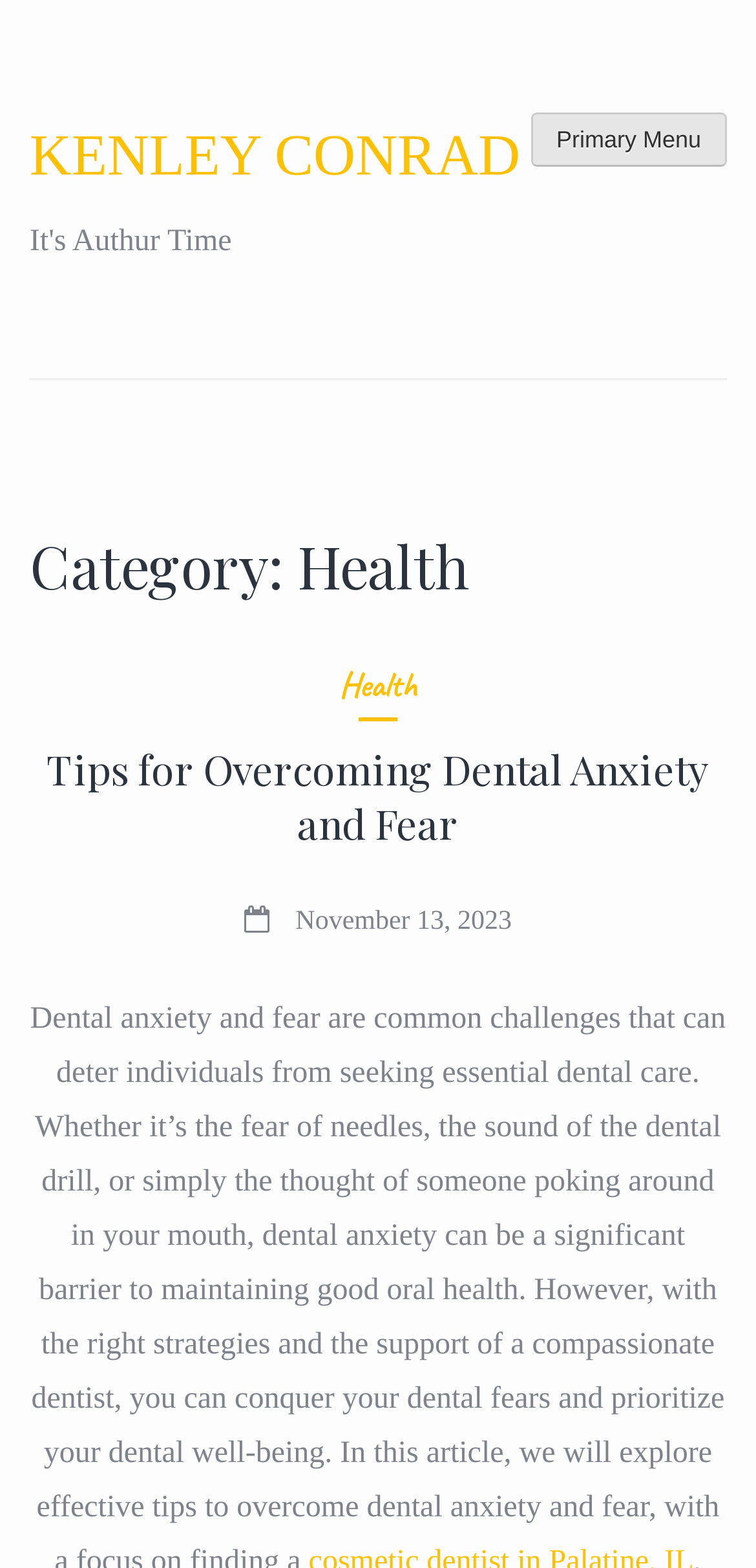Offer a detailed explanation of the webpage layout and contents.

The webpage is about health-related topics, specifically focusing on dental anxiety and fear. At the top left, there is a link to the author's name, "KENLEY CONRAD". Next to it, on the top right, is a button labeled "Primary Menu" that controls a dropdown menu. 

Below the author's name, there is a header section that spans the entire width of the page. Within this section, there is a category heading "Health" on the left, and a link to the same category on the right. 

Further down, there is another header section that also spans the entire width of the page. This section contains a heading that reads "Tips for Overcoming Dental Anxiety and Fear", which is a clickable link. Below this heading, there is a timestamp indicating that the article was published on November 13, 2023.